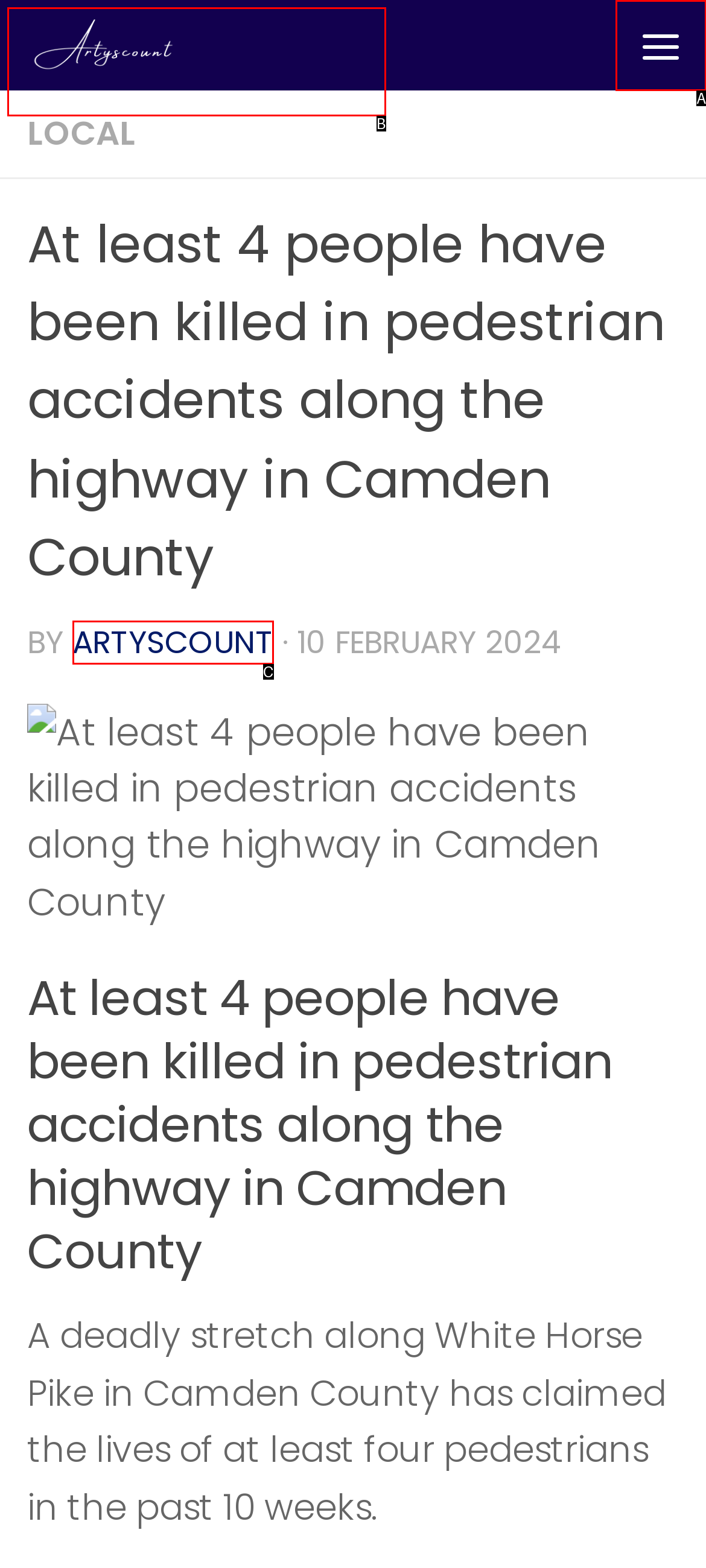Tell me which option best matches the description: Skip to content
Answer with the option's letter from the given choices directly.

B